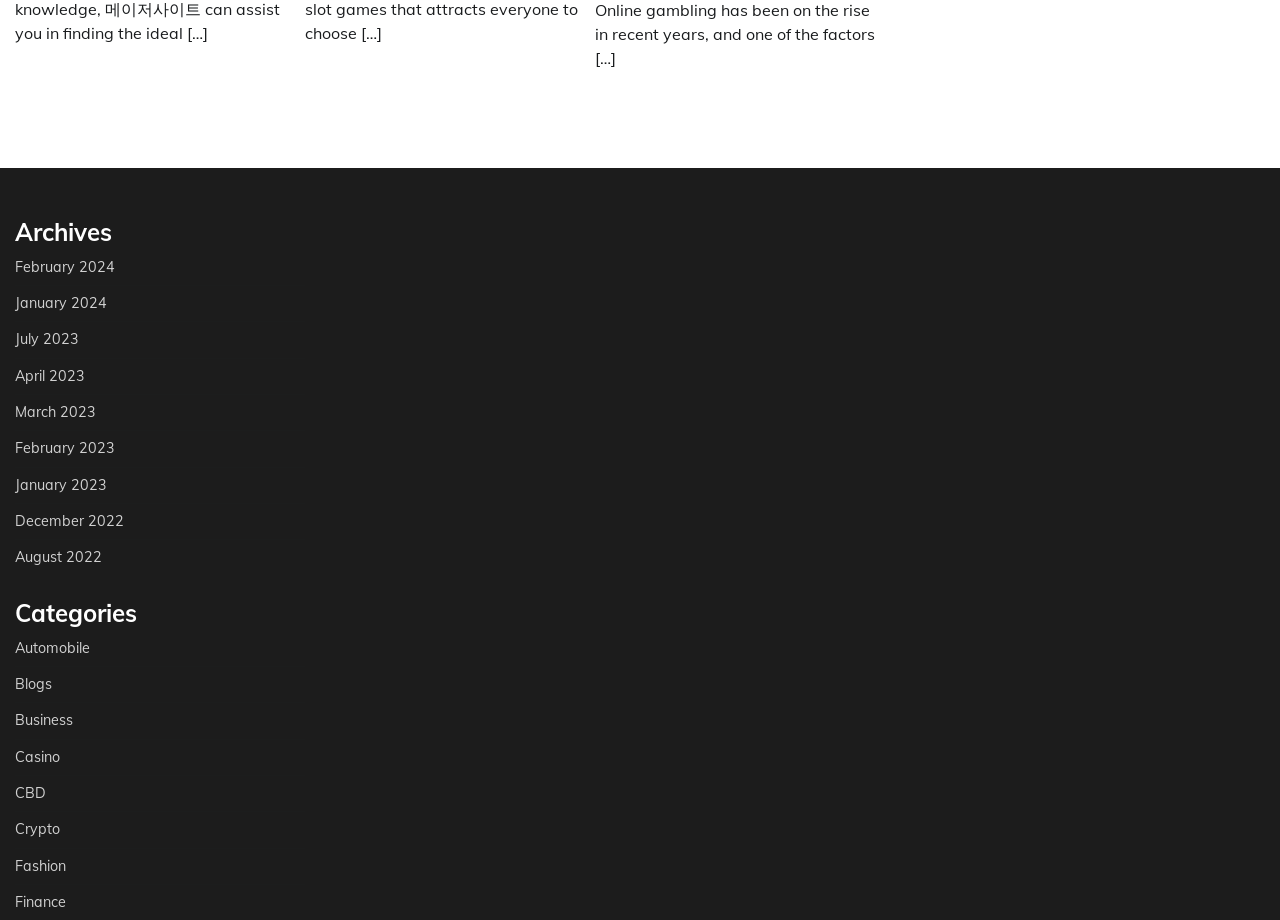Please determine the bounding box coordinates of the element to click on in order to accomplish the following task: "view archives for February 2024". Ensure the coordinates are four float numbers ranging from 0 to 1, i.e., [left, top, right, bottom].

[0.012, 0.28, 0.09, 0.3]